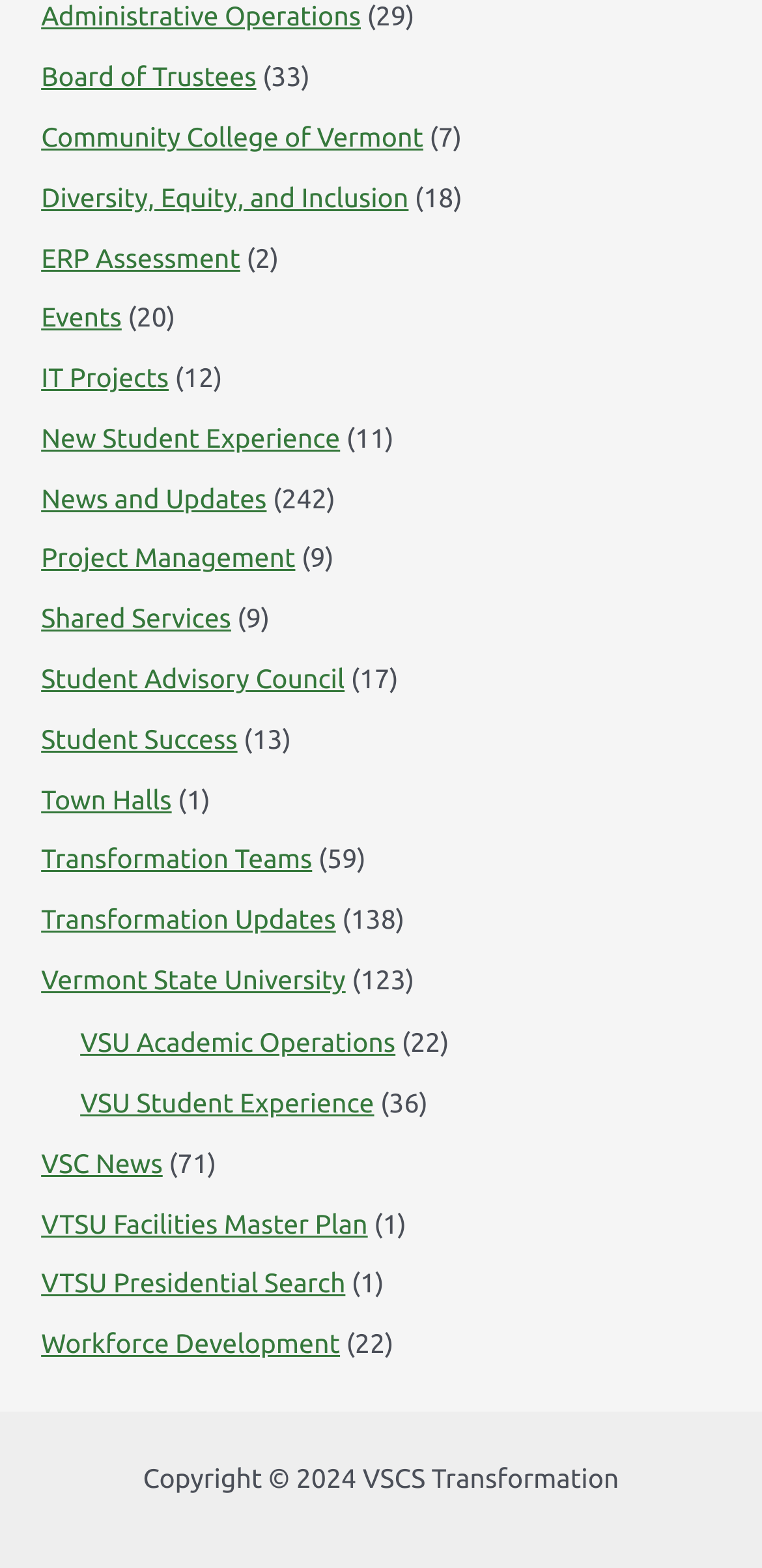Respond to the question with just a single word or phrase: 
How many links are on this webpage?

34